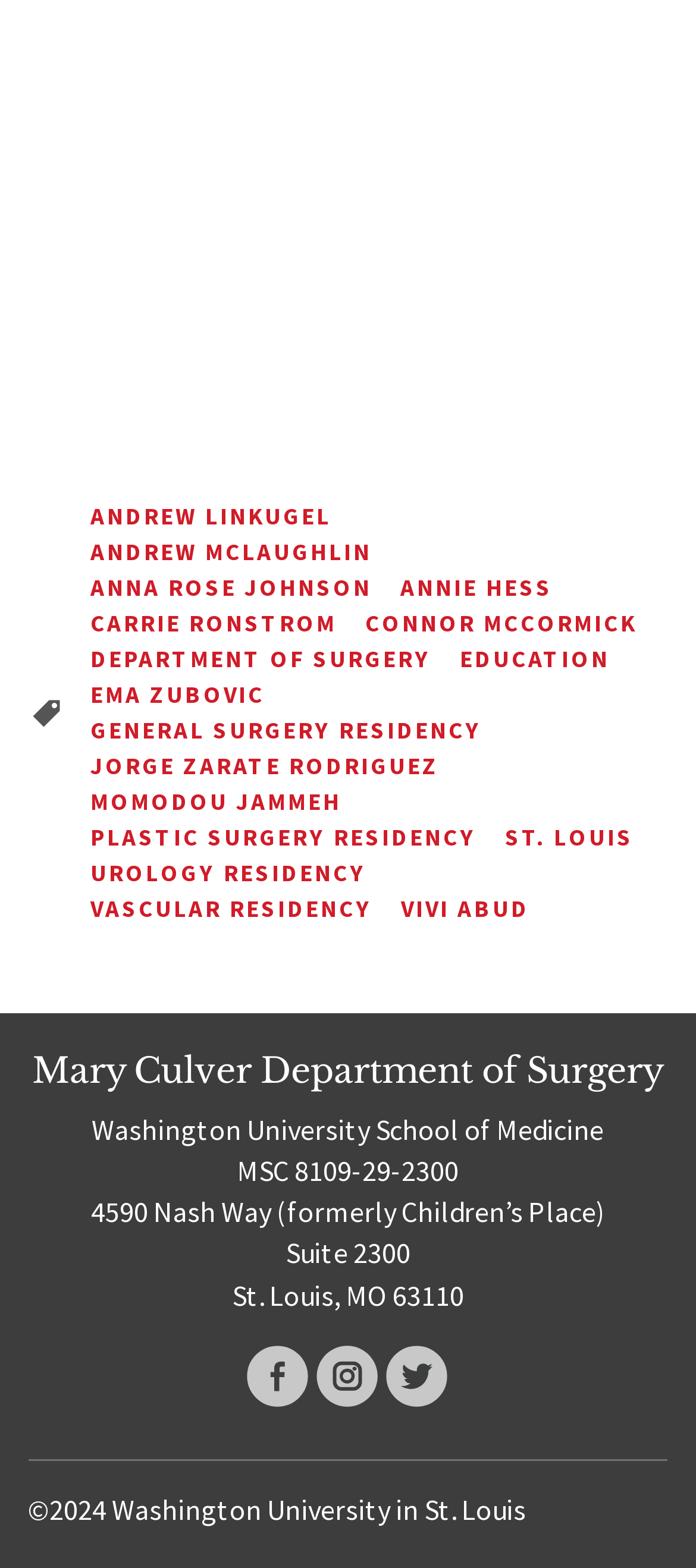Determine the bounding box coordinates for the area that should be clicked to carry out the following instruction: "visit a plasterer".

None